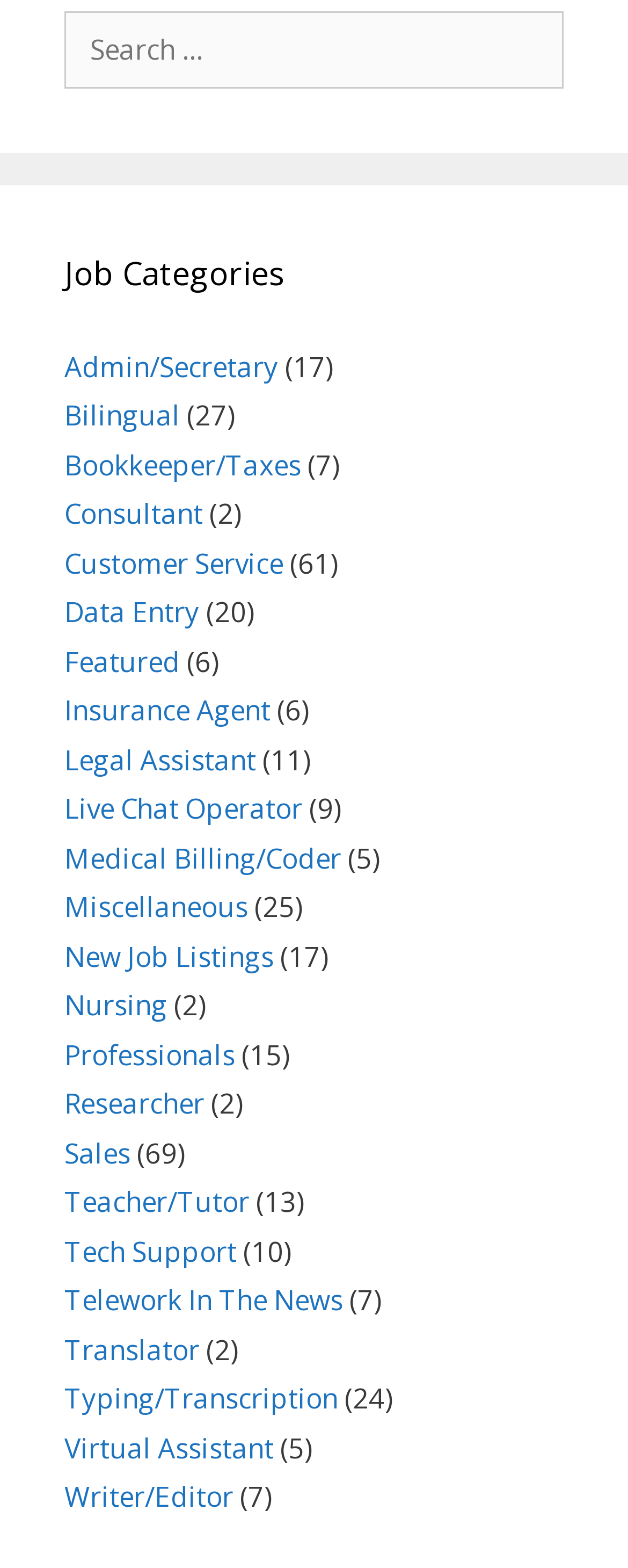What is the location of the 'Customer Service' job category? Based on the screenshot, please respond with a single word or phrase.

Below 'Bookkeeper/Taxes'